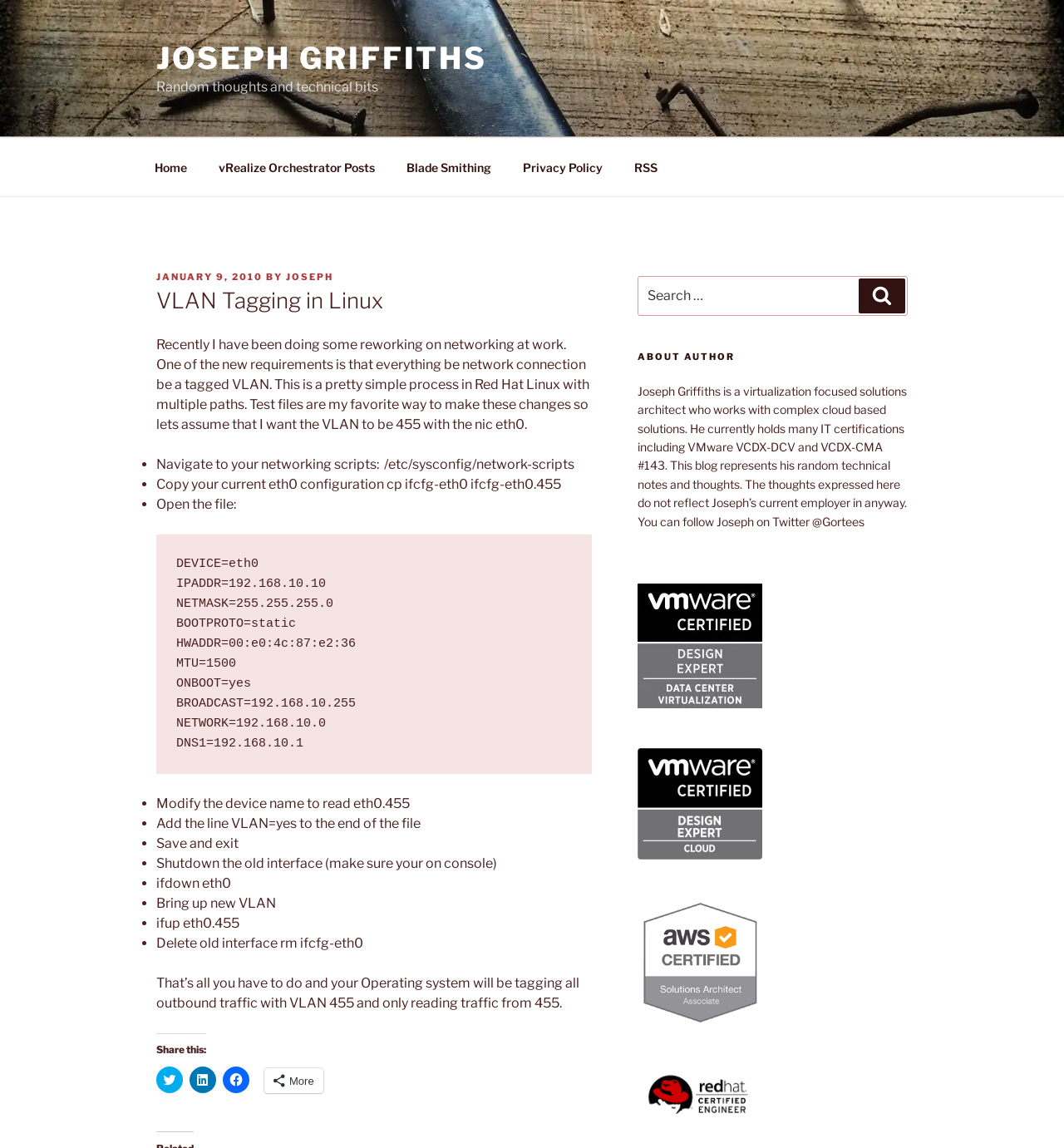Identify the bounding box coordinates of the HTML element based on this description: "joseph".

[0.269, 0.236, 0.313, 0.246]